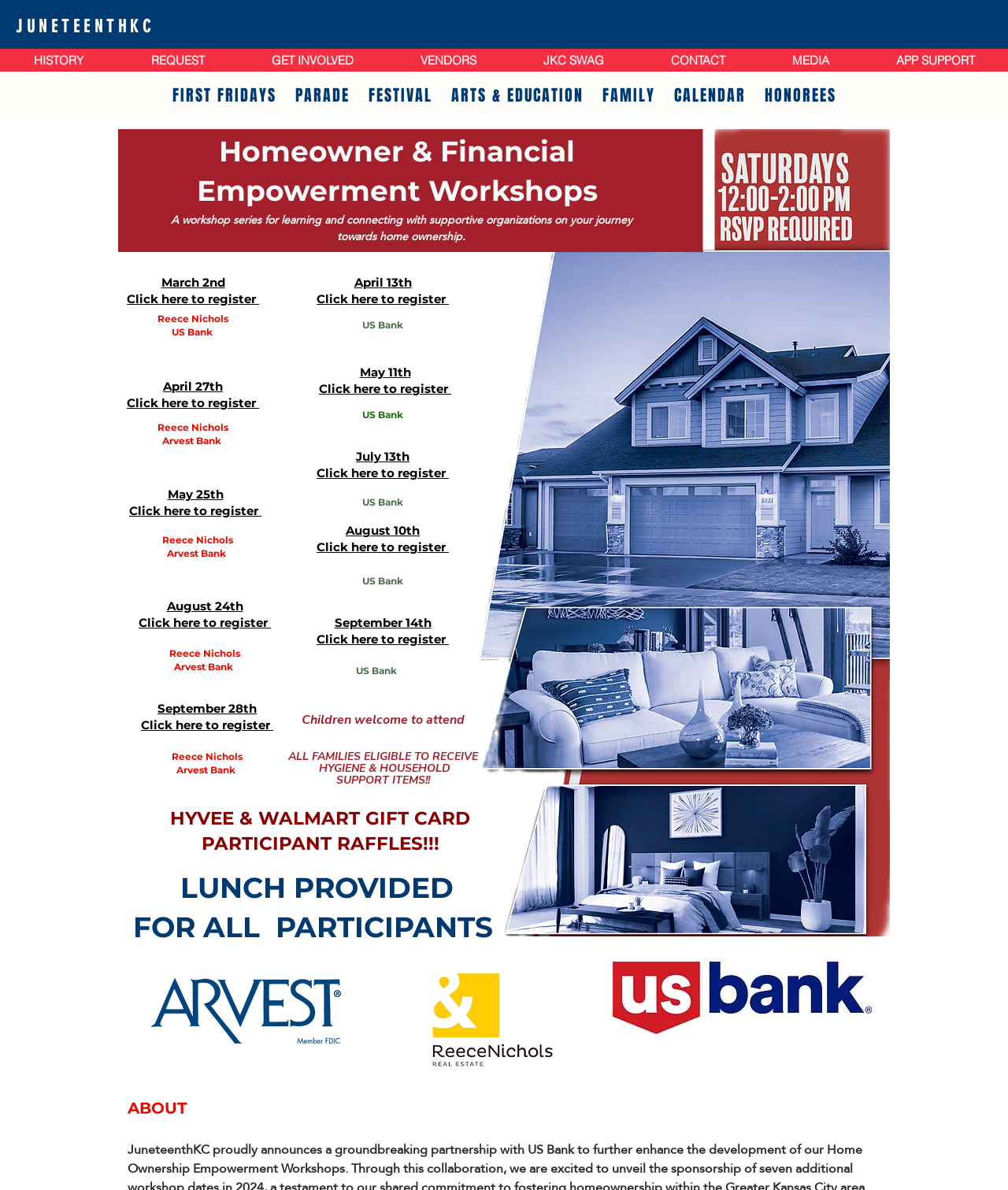Give a concise answer of one word or phrase to the question: 
How many links are there in the first navigation menu?

8